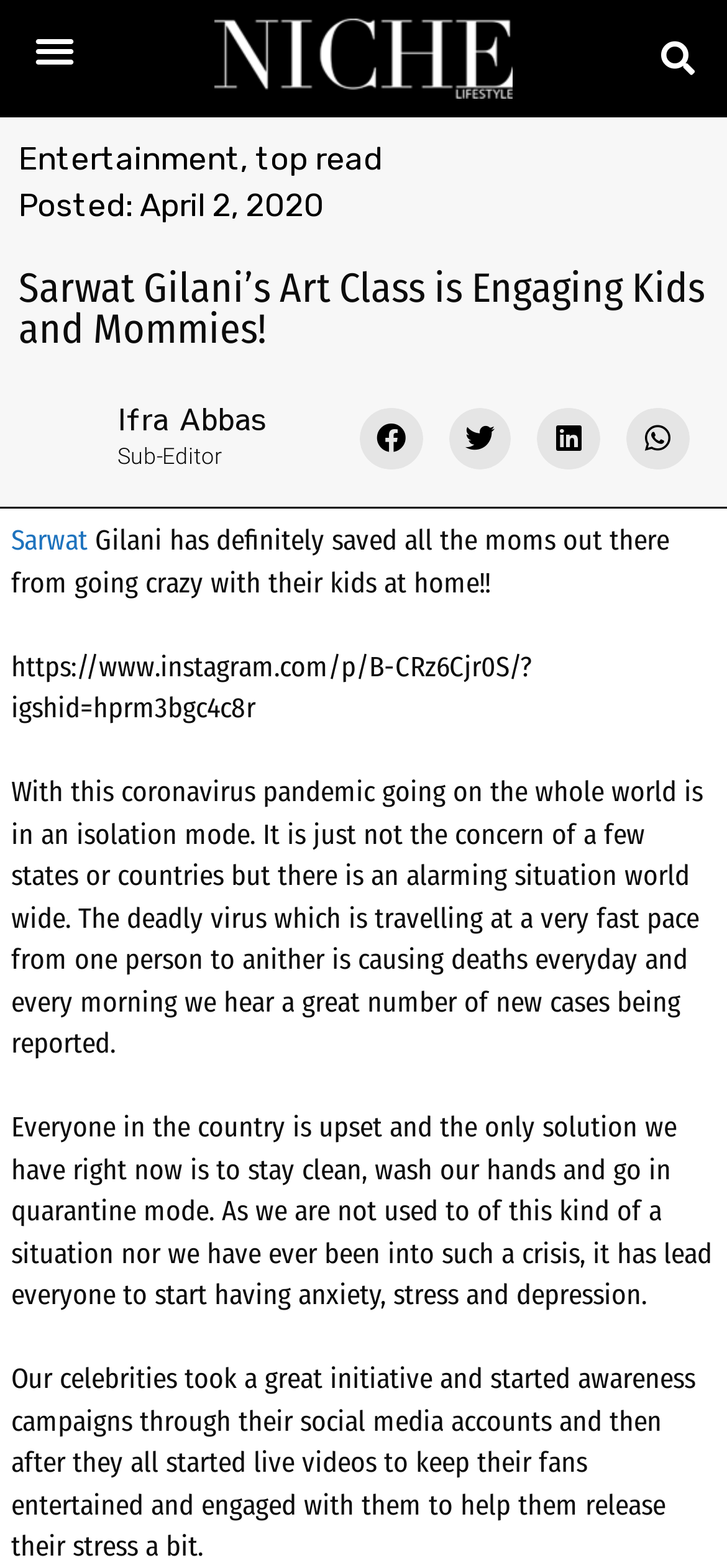Using the provided description: "Search", find the bounding box coordinates of the corresponding UI element. The output should be four float numbers between 0 and 1, in the format [left, top, right, bottom].

[0.89, 0.017, 0.974, 0.056]